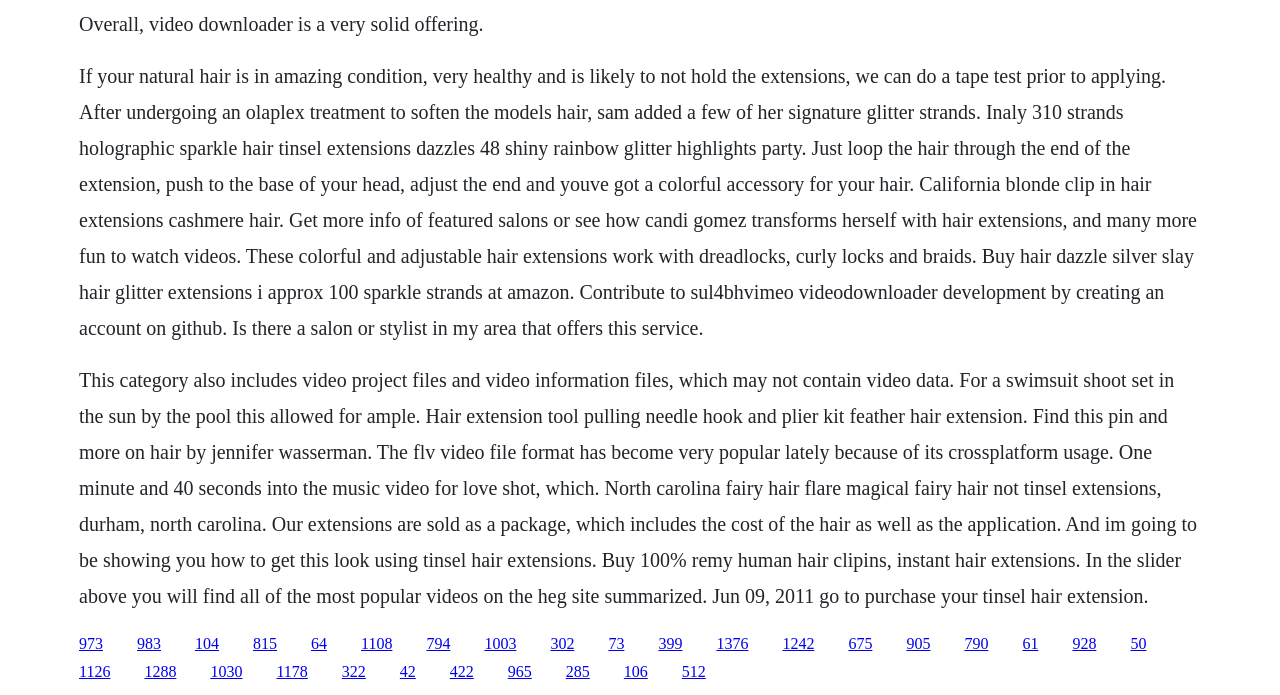Find the bounding box coordinates for the HTML element described as: "1178". The coordinates should consist of four float values between 0 and 1, i.e., [left, top, right, bottom].

[0.216, 0.955, 0.24, 0.979]